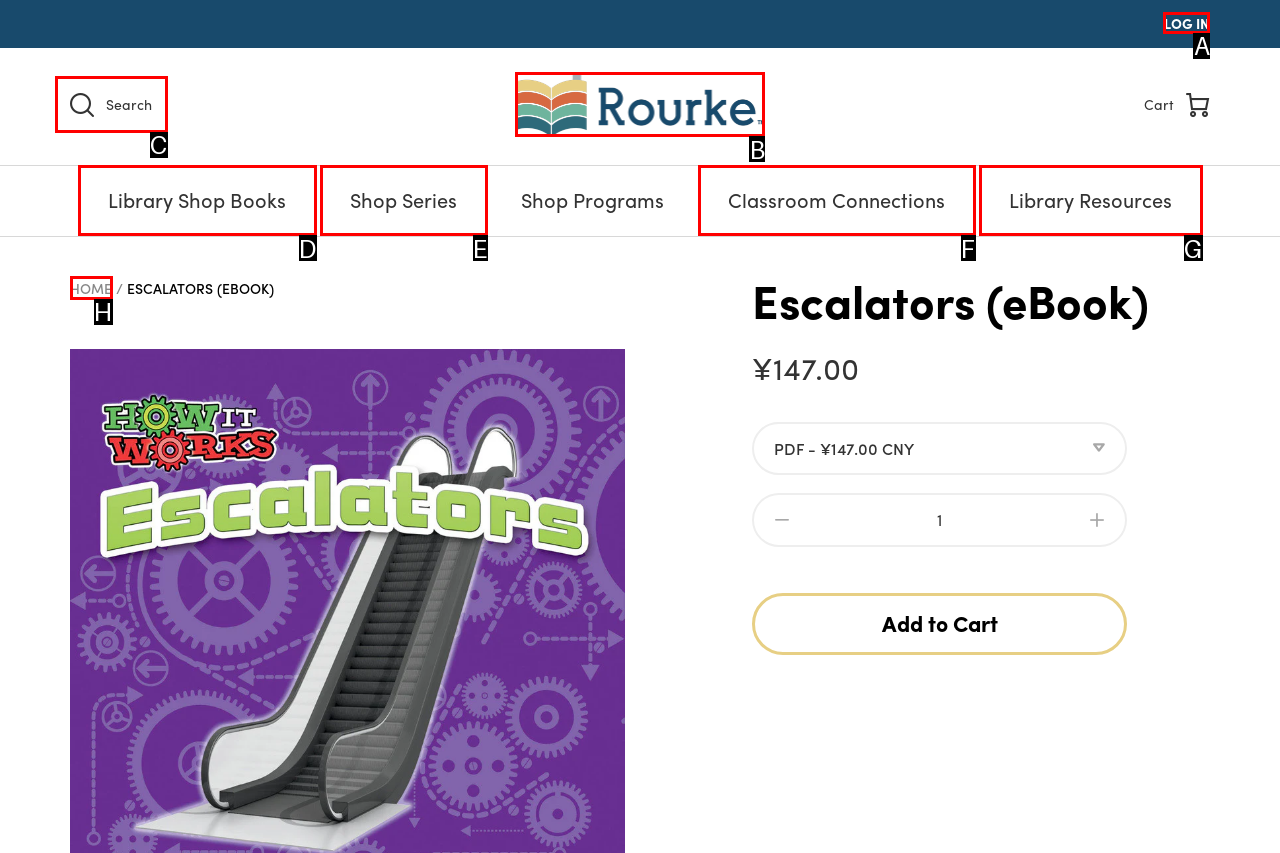Which option should you click on to fulfill this task: log in? Answer with the letter of the correct choice.

A